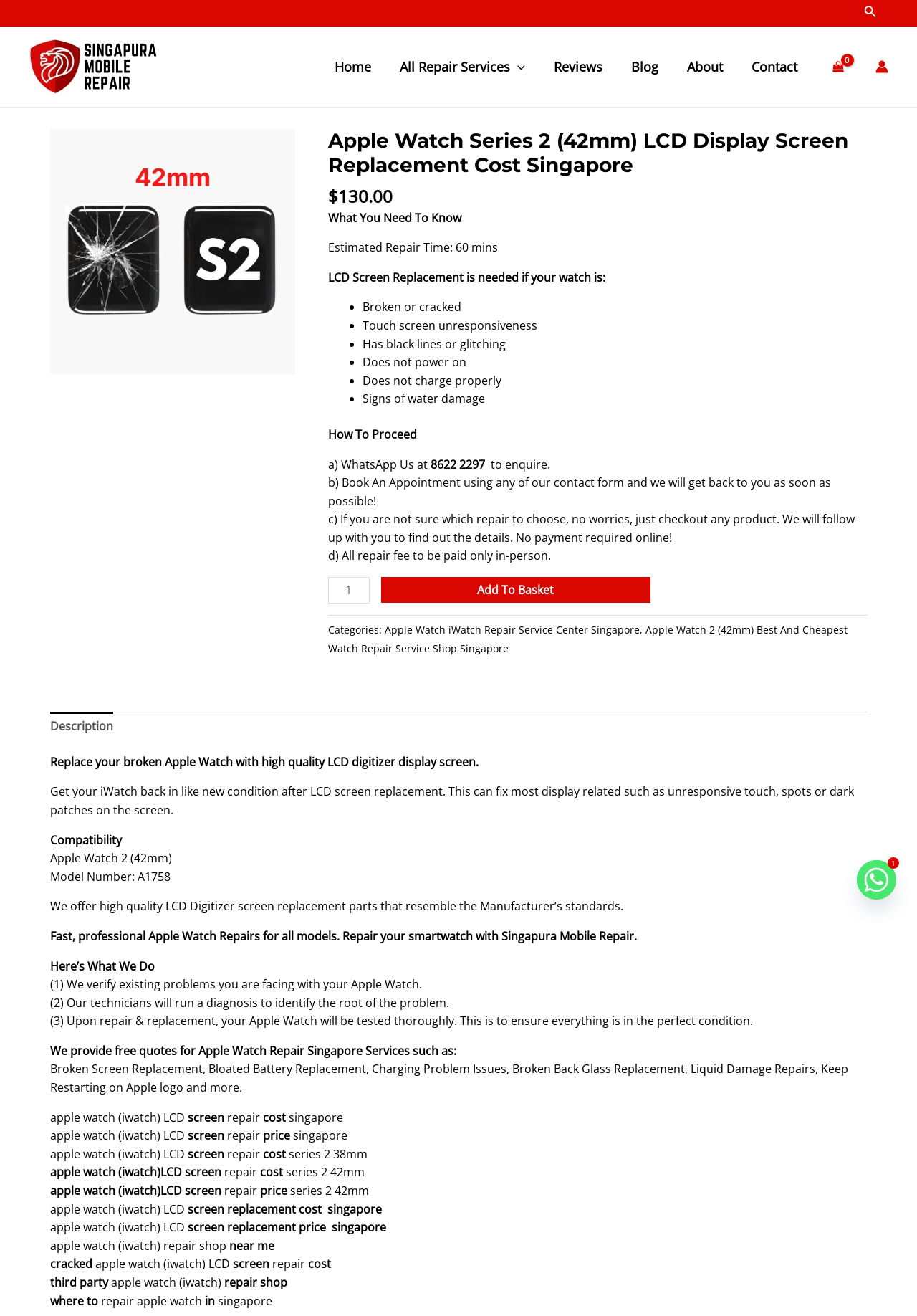What is the estimated repair time for LCD Screen Replacement?
Analyze the image and provide a thorough answer to the question.

The estimated repair time for LCD Screen Replacement is mentioned on the webpage as 'Estimated Repair Time: 60 mins', which is displayed under the product title.